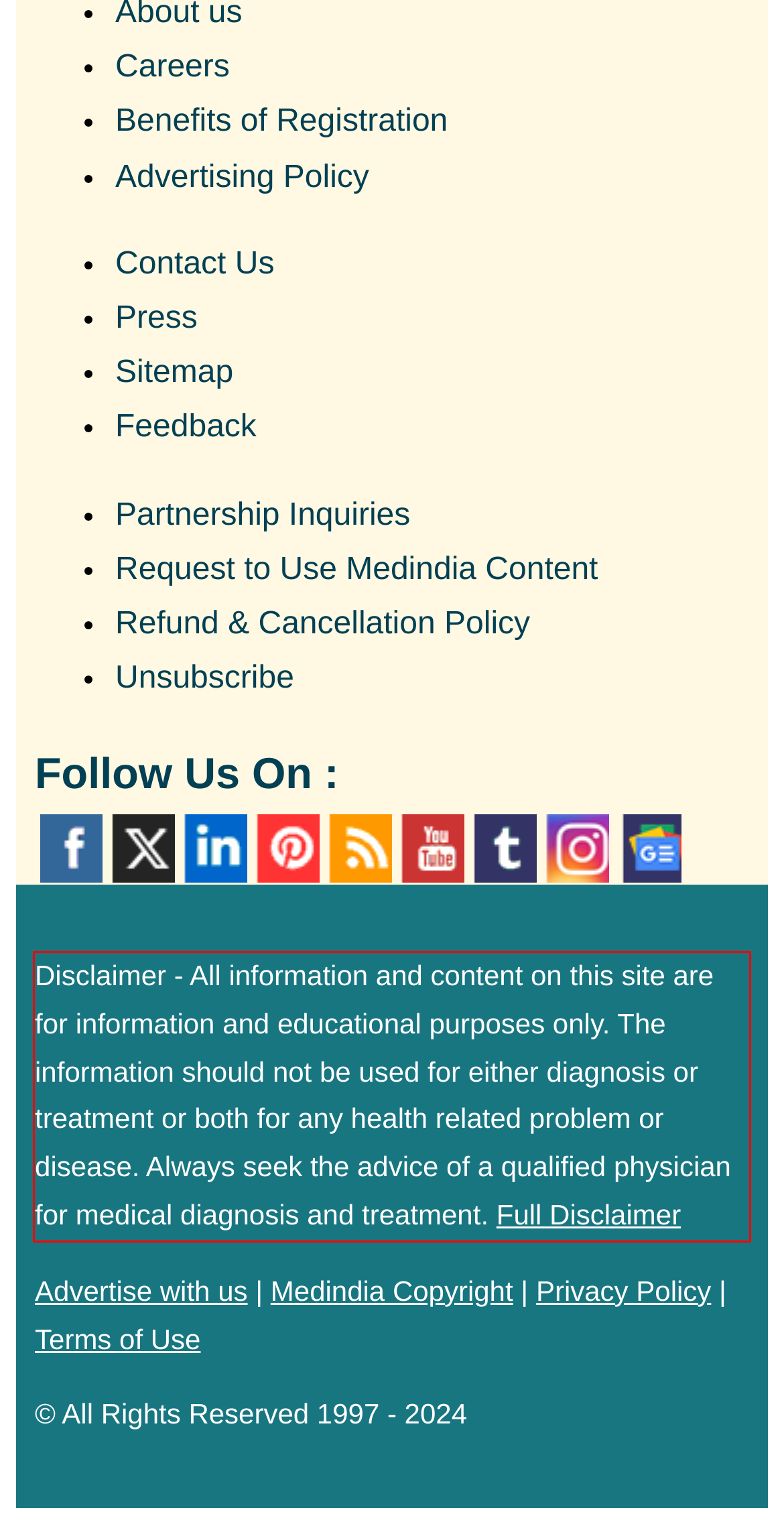Using the provided webpage screenshot, identify and read the text within the red rectangle bounding box.

Disclaimer - All information and content on this site are for information and educational purposes only. The information should not be used for either diagnosis or treatment or both for any health related problem or disease. Always seek the advice of a qualified physician for medical diagnosis and treatment. Full Disclaimer